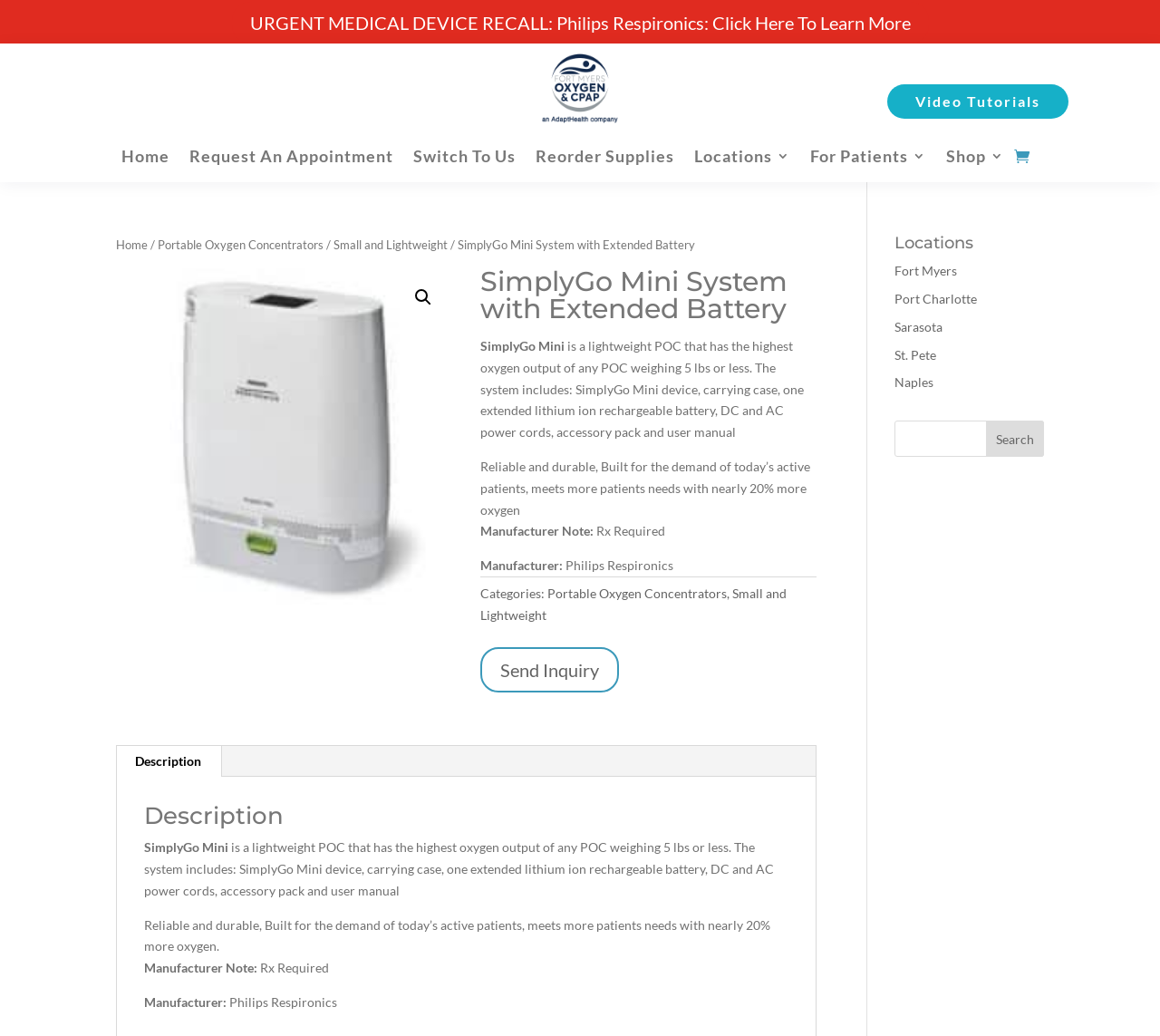Can you provide the bounding box coordinates for the element that should be clicked to implement the instruction: "Search for products"?

[0.771, 0.406, 0.9, 0.441]